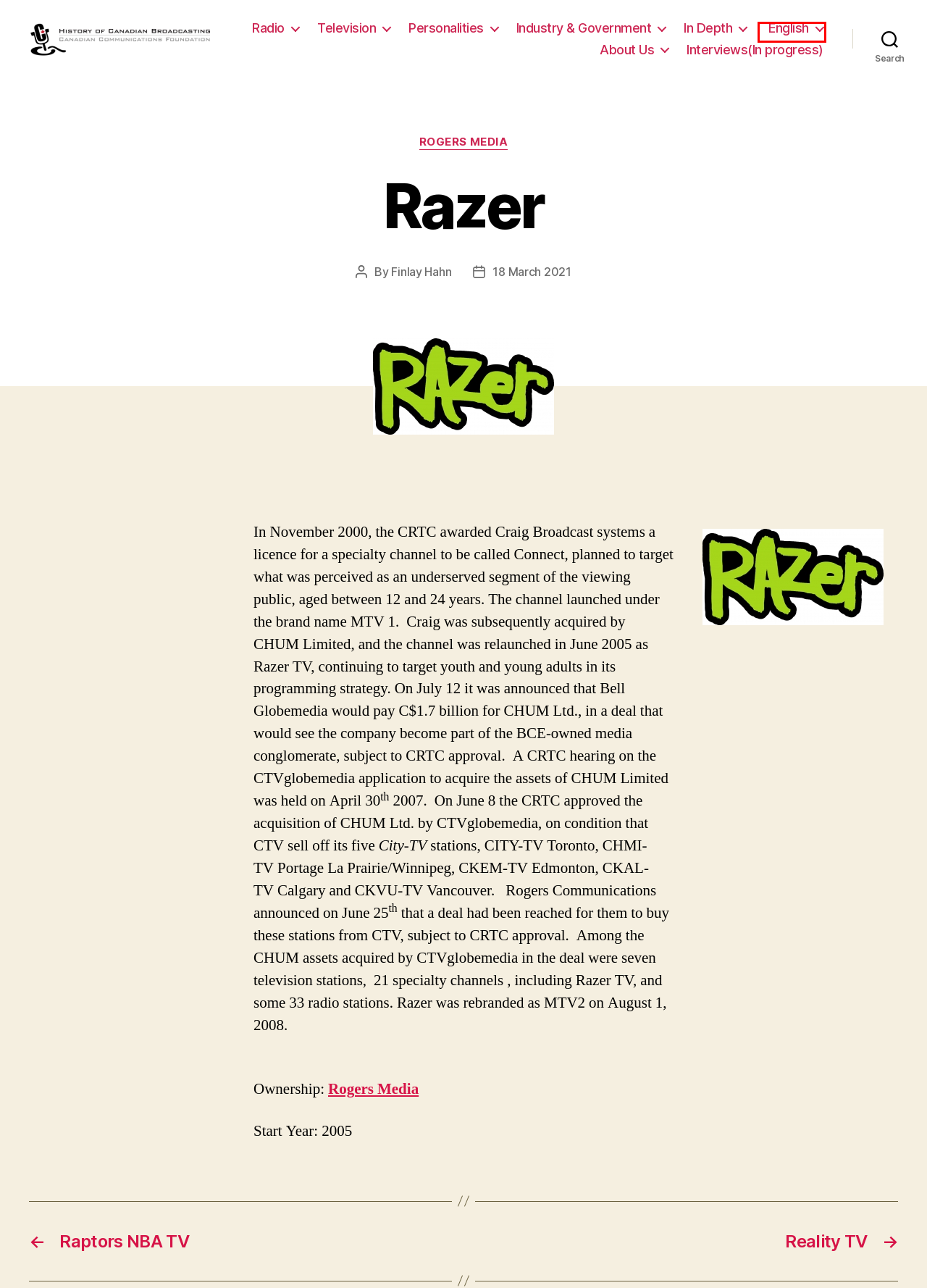You are provided with a screenshot of a webpage containing a red rectangle bounding box. Identify the webpage description that best matches the new webpage after the element in the bounding box is clicked. Here are the potential descriptions:
A. Personalities – The History of Canadian Broadcasting
B. About Us – The History of Canadian Broadcasting
C. Industry & Government – The History of Canadian Broadcasting
D. Rogers Media – The History of Canadian Broadcasting
E. Radio – The History of Canadian Broadcasting
F. Interviews(In progress) – The History of Canadian Broadcasting
G. Reality TV – The History of Canadian Broadcasting
H. In Depth – The History of Canadian Broadcasting

H